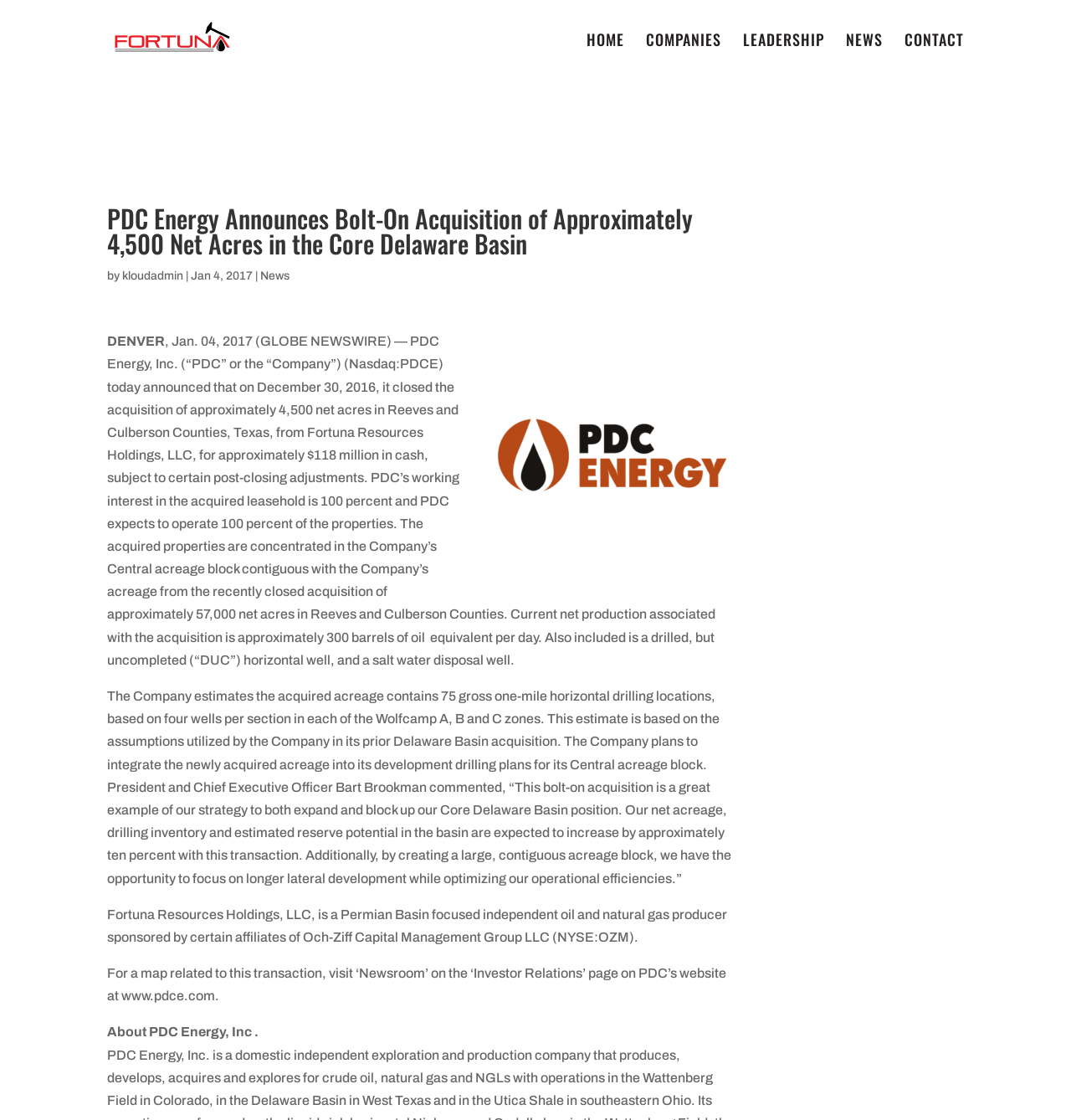Specify the bounding box coordinates of the element's region that should be clicked to achieve the following instruction: "Click on 'HOME'". The bounding box coordinates consist of four float numbers between 0 and 1, in the format [left, top, right, bottom].

[0.548, 0.03, 0.583, 0.07]